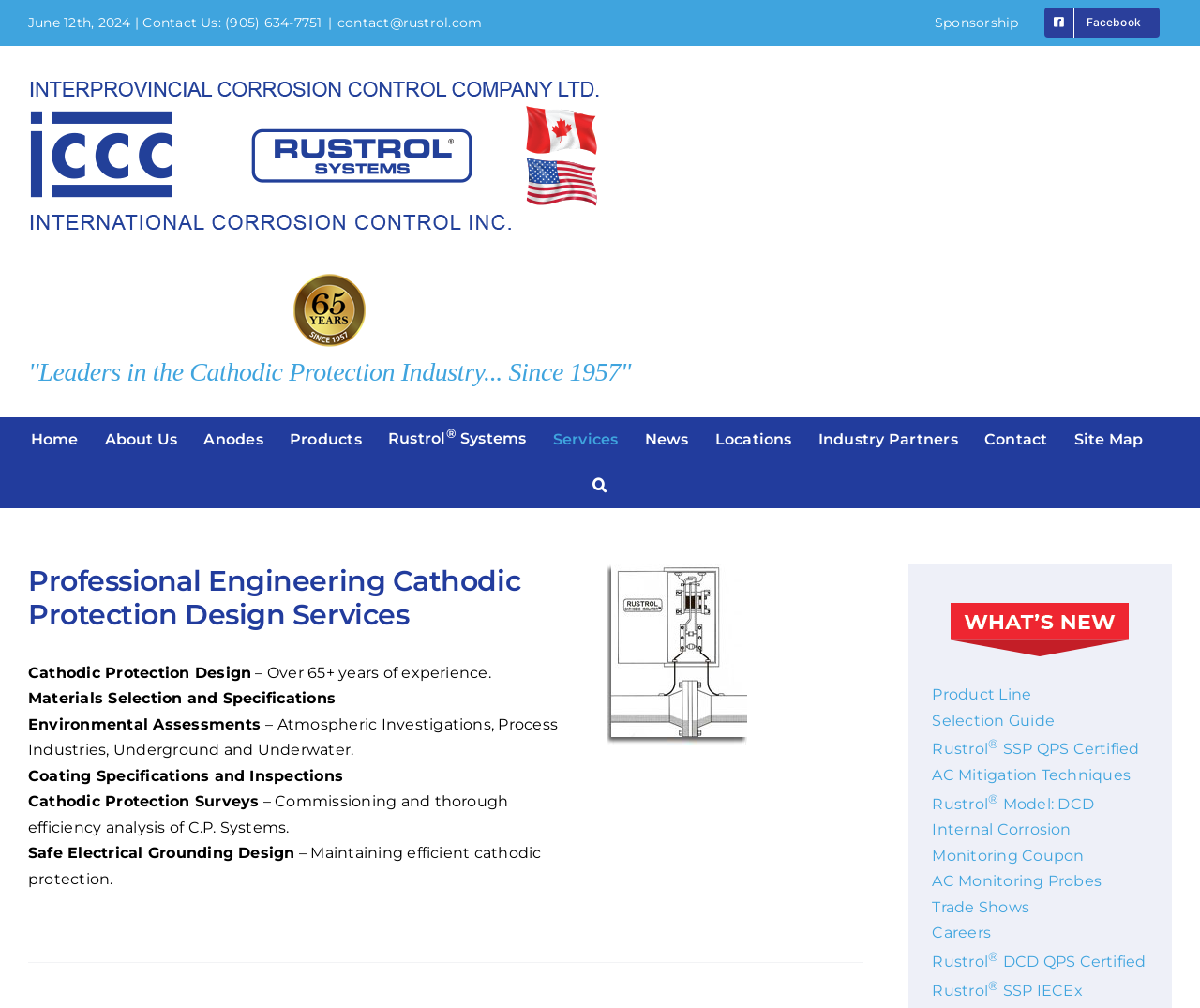Generate a thorough caption detailing the webpage content.

The webpage is about Rustrol Systems, a company that provides cathodic protection design services. At the top left corner, there is a logo of Rustrol Systems, accompanied by a heading that reads "Leaders in the Cathodic Protection Industry... Since 1957". Below the logo, there is a navigation menu with links to various sections of the website, including Home, About Us, Products, Services, News, Locations, Industry Partners, Contact, and Site Map.

On the top right corner, there is a secondary navigation menu with links to Sponsorship and Facebook. Below this menu, there is a contact information section with a phone number, email address, and a link to the contact page.

The main content of the webpage is divided into two sections. The left section has a heading that reads "Professional Engineering Cathodic Protection Design Services" and lists various services offered by Rustrol Systems, including Materials Selection and Specifications, Environmental Assessments, Coating Specifications and Inspections, Cathodic Protection Surveys, and Safe Electrical Grounding Design. Each service is described in a brief sentence or phrase.

The right section of the main content has a series of links to various resources, including a product line, selection guide, and information on AC mitigation techniques. There are also links to news and events, such as trade shows and careers.

Throughout the webpage, there are several images, including a logo of Rustrol Systems, a "What's New" image, and various icons and graphics accompanying the links and resources. The overall layout is organized and easy to navigate, with clear headings and concise text.